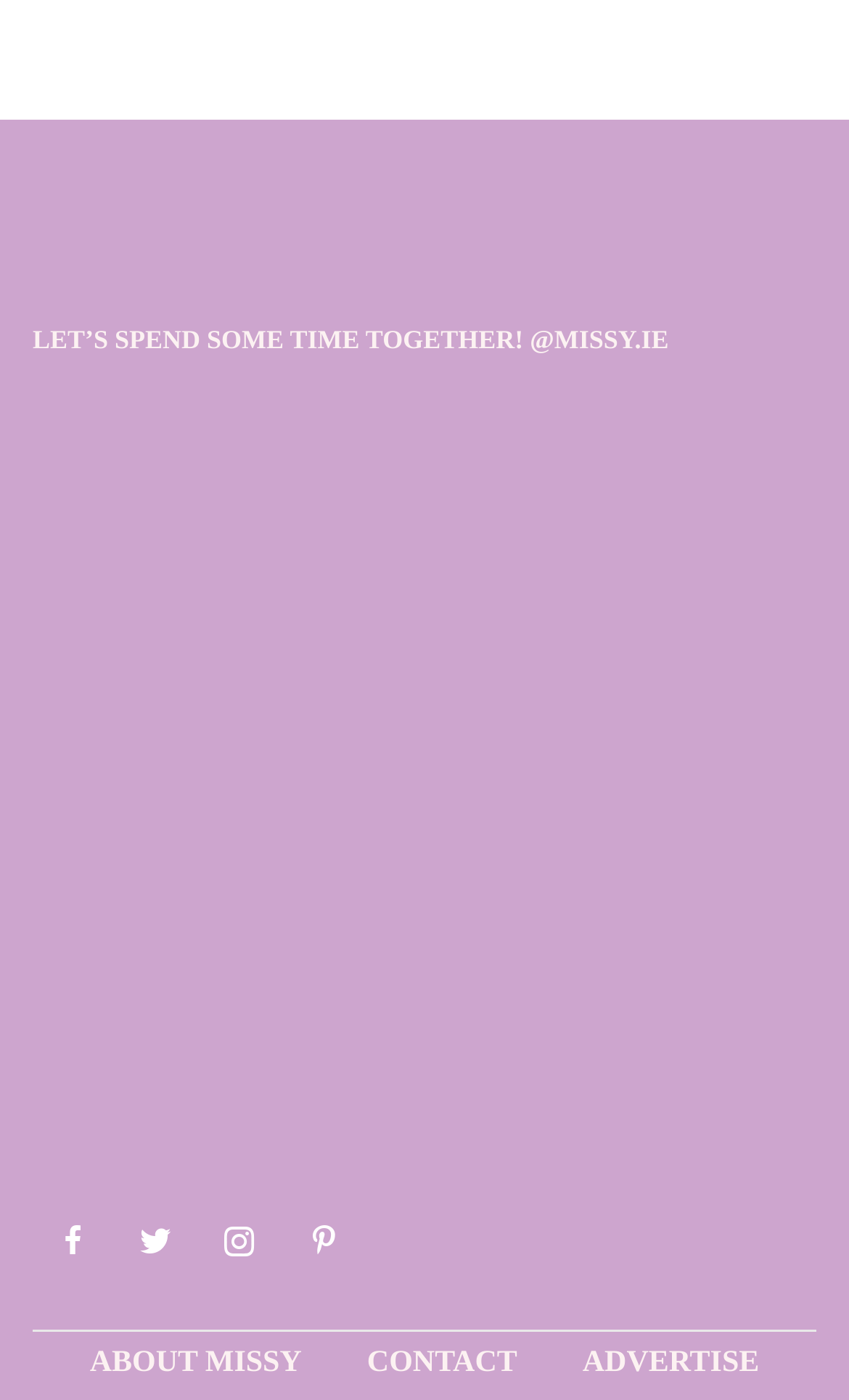Pinpoint the bounding box coordinates of the element you need to click to execute the following instruction: "Learn how to handle concert anxiety". The bounding box should be represented by four float numbers between 0 and 1, in the format [left, top, right, bottom].

[0.654, 0.284, 0.961, 0.517]